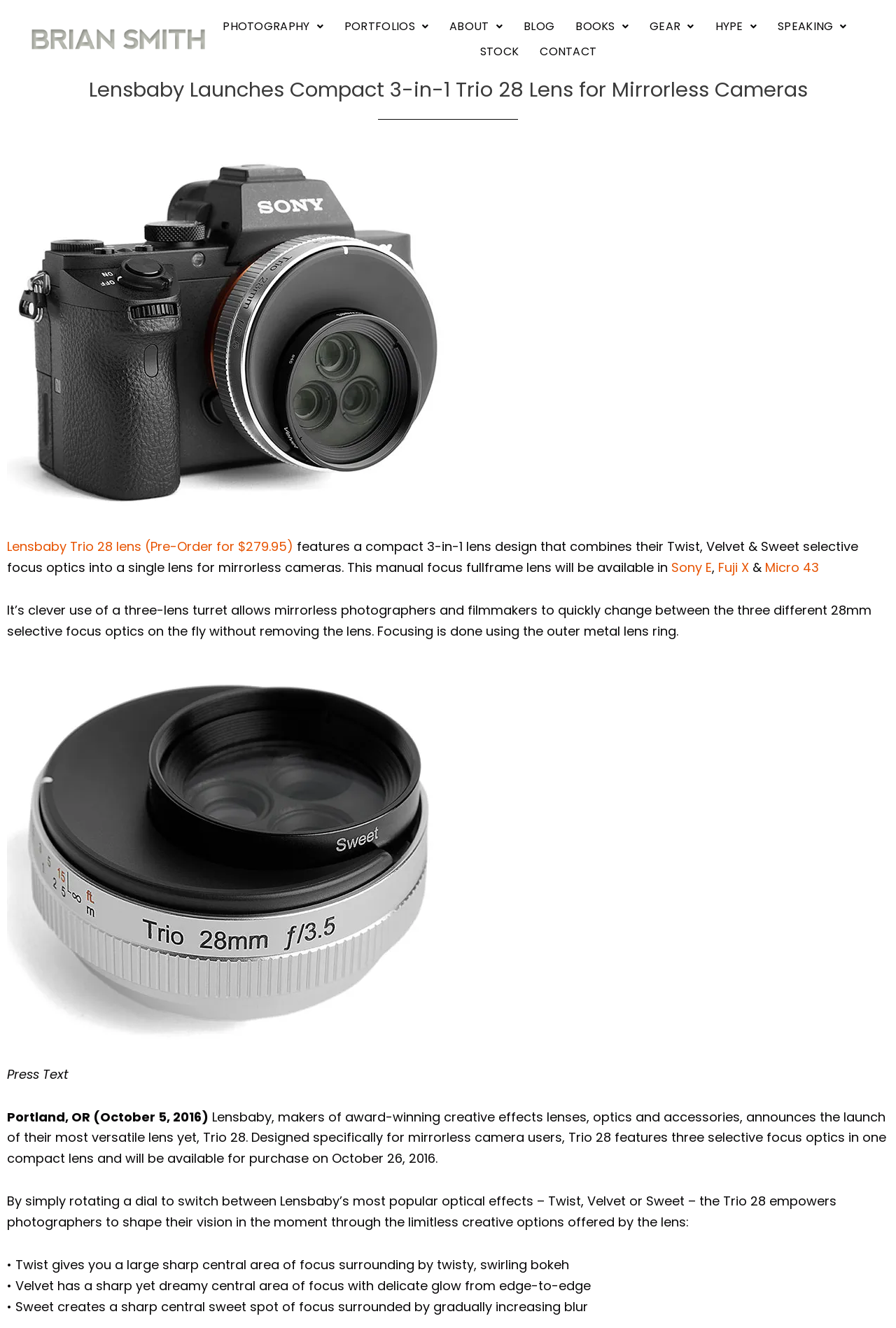How many selective focus optics are in the Trio 28 lens?
Please describe in detail the information shown in the image to answer the question.

The webpage describes the Trio 28 lens as a 'compact 3-in-1 lens design that combines their Twist, Velvet & Sweet selective focus optics into a single lens', indicating that there are three selective focus optics in the lens.